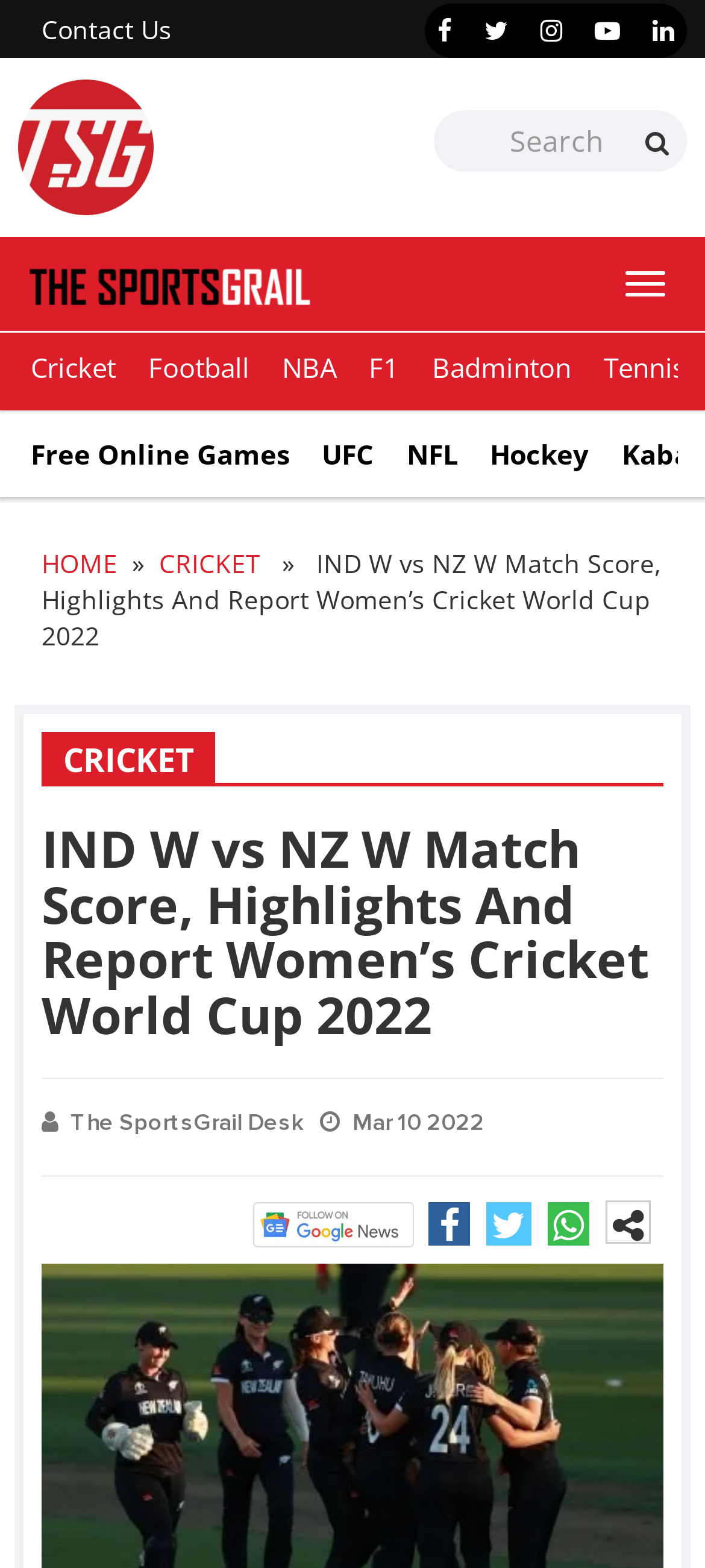Refer to the element description aria-label="Search button" and identify the corresponding bounding box in the screenshot. Format the coordinates as (top-left x, top-left y, bottom-right x, bottom-right y) with values in the range of 0 to 1.

[0.864, 0.055, 1.0, 0.127]